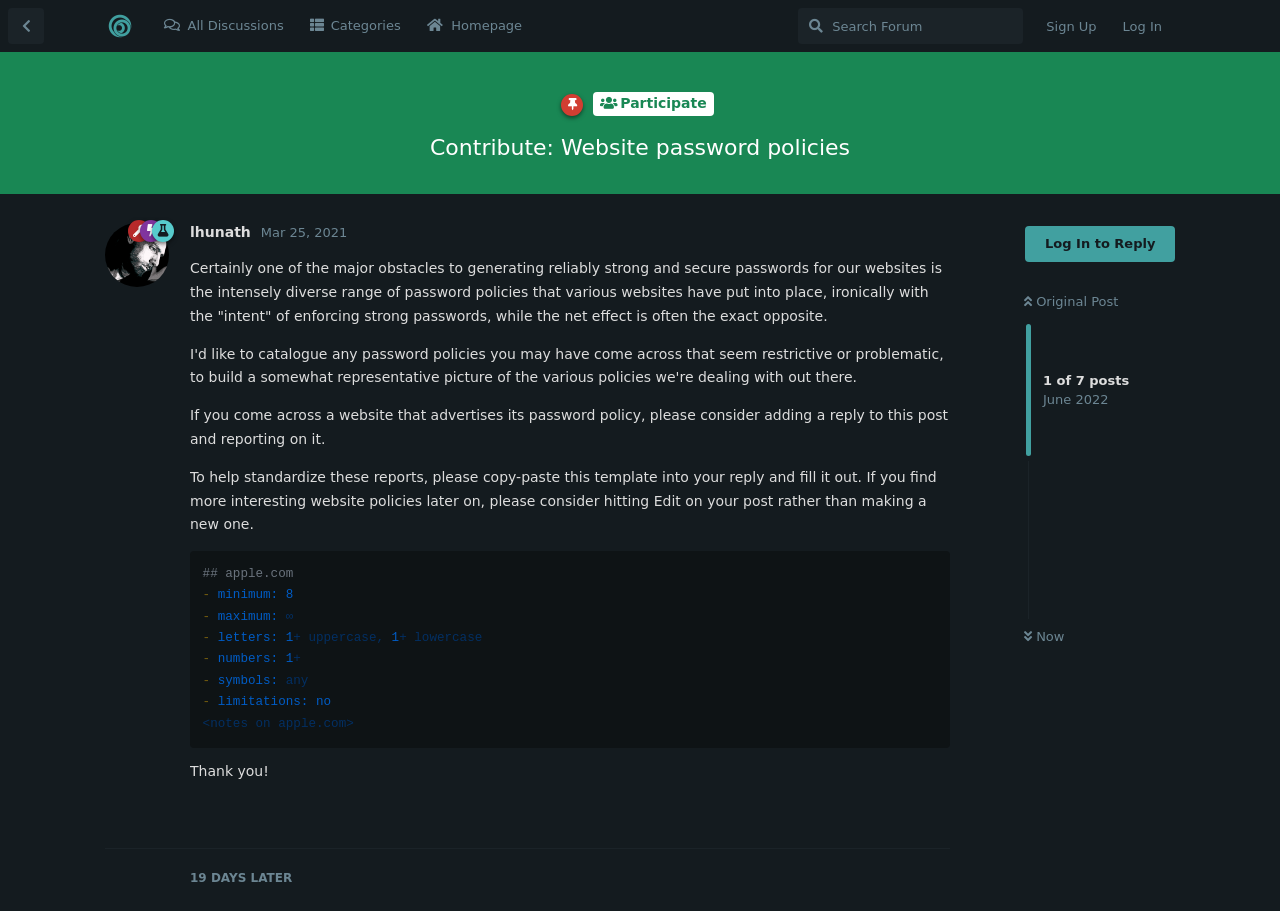What is the template for reporting website password policies?
Please respond to the question with a detailed and informative answer.

The template is provided in a code block on the webpage, which includes fields such as minimum and maximum password length, letters, numbers, symbols, and limitations, and is demonstrated with an example for apple.com.